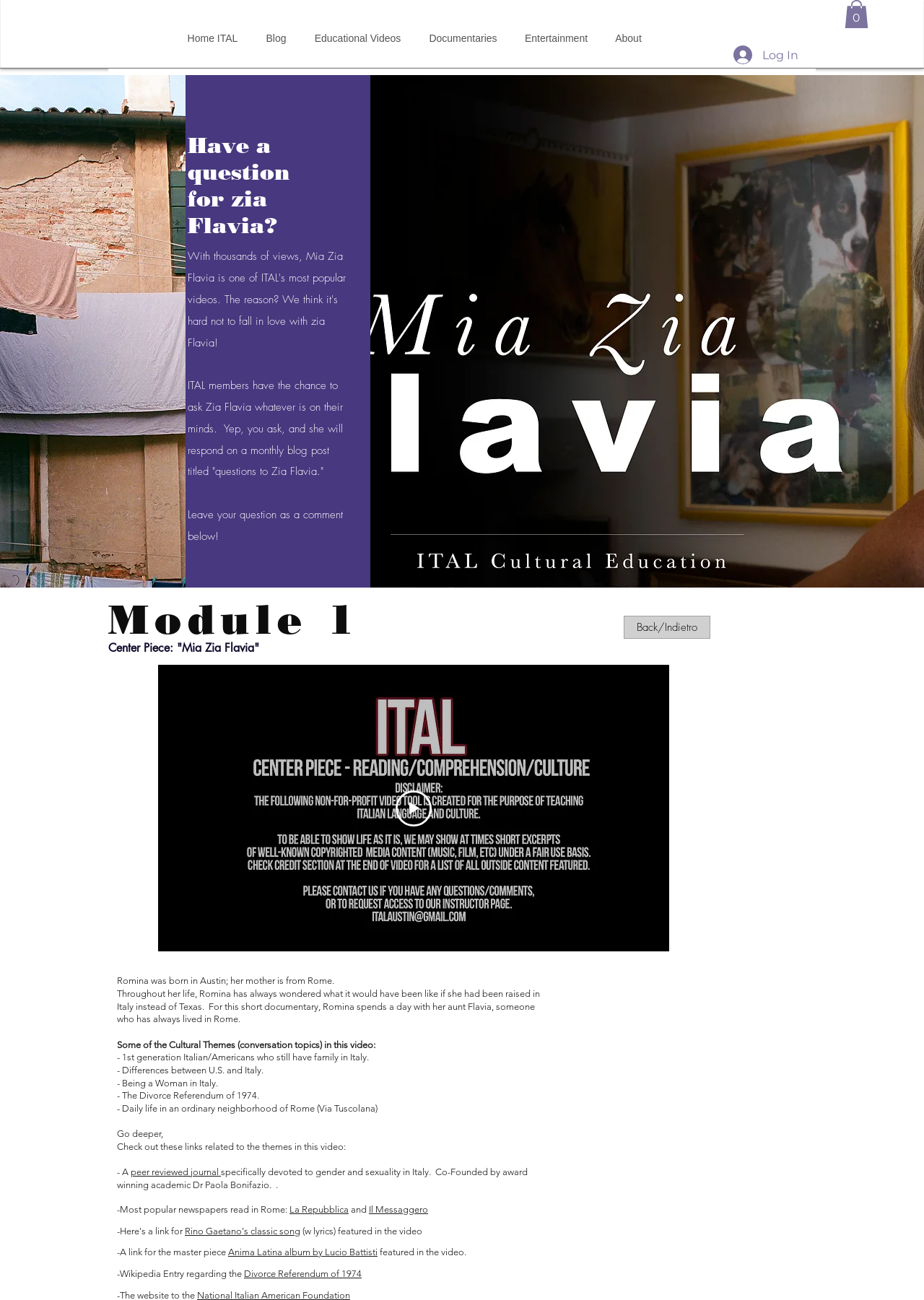Answer the question briefly using a single word or phrase: 
Who is Zia Flavia?

Romina's aunt